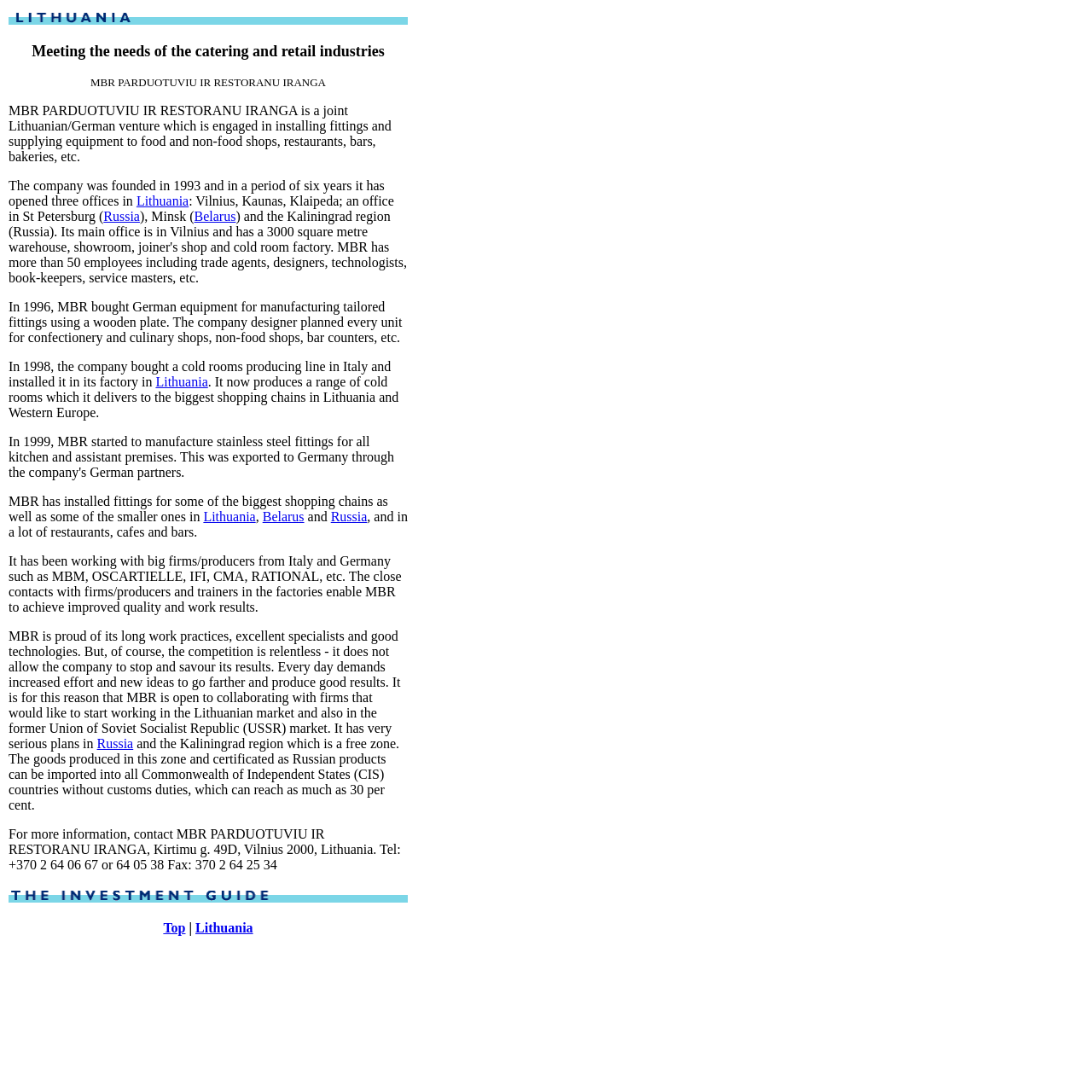Use a single word or phrase to answer the question: Where is MBR's main office located?

Vilnius